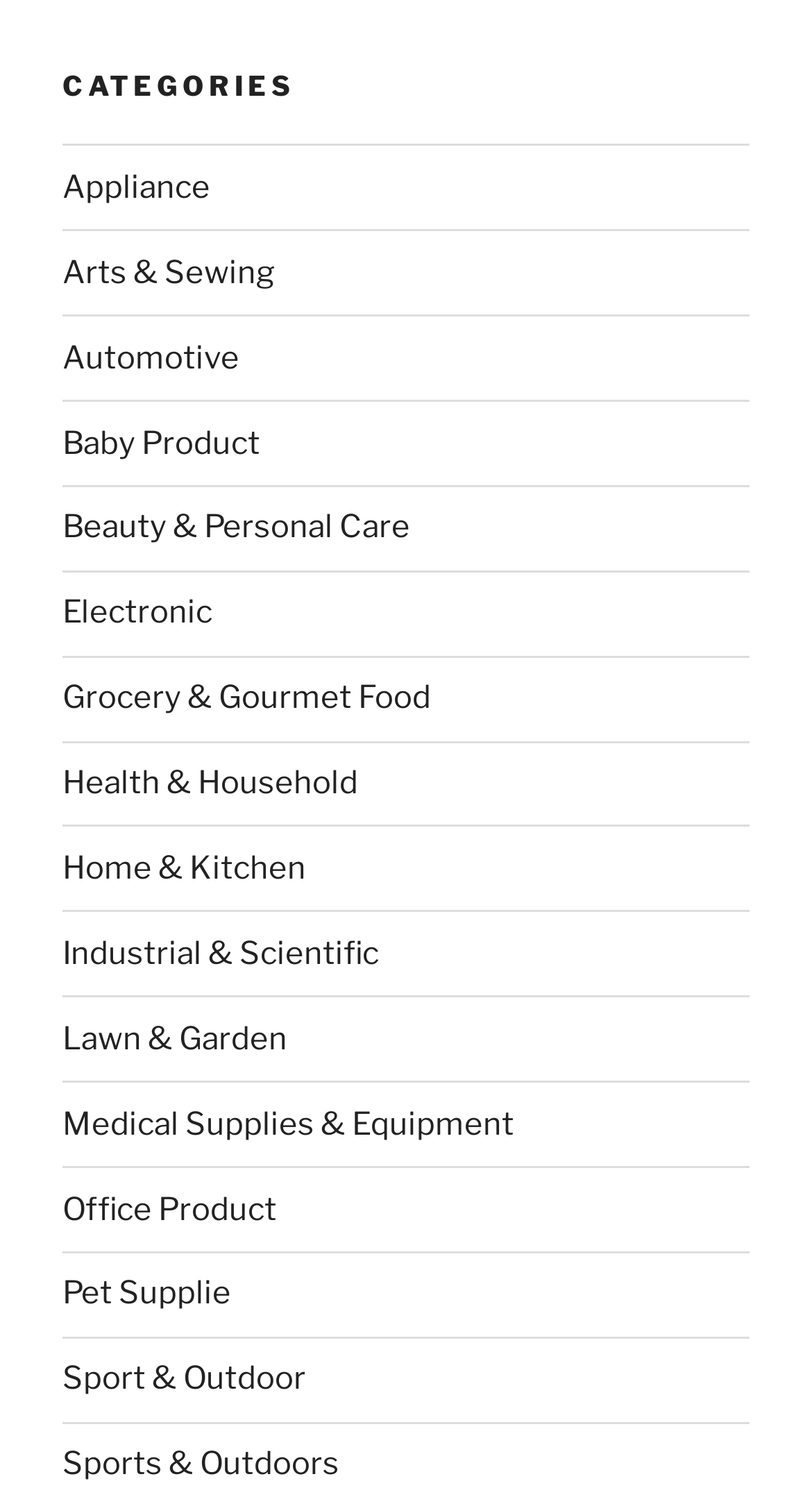Is 'Electronics' a subcategory of 'Electronic'?
Refer to the image and answer the question using a single word or phrase.

No